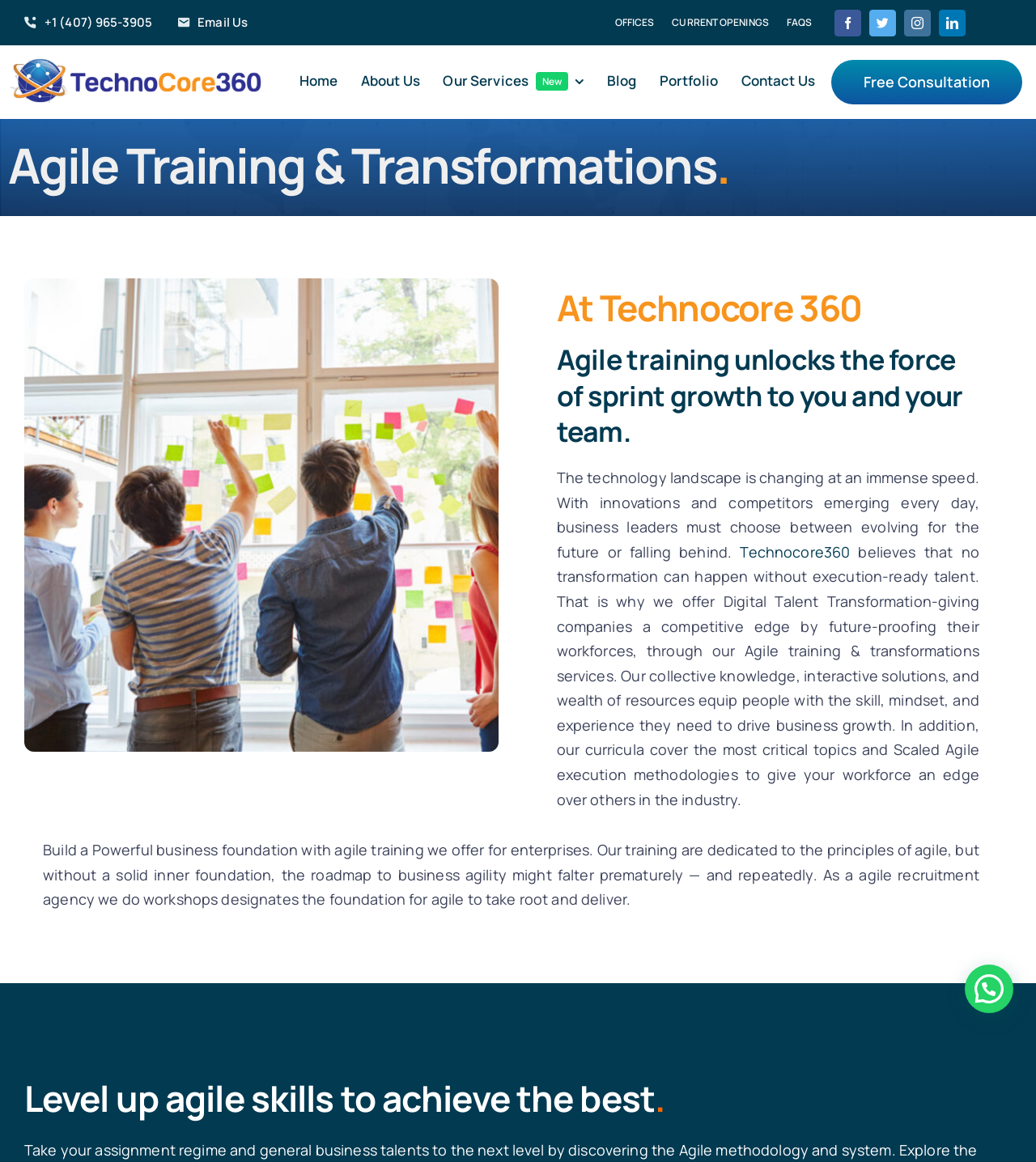Use a single word or phrase to answer the question: 
What is the purpose of Agile training?

To unlock sprint growth